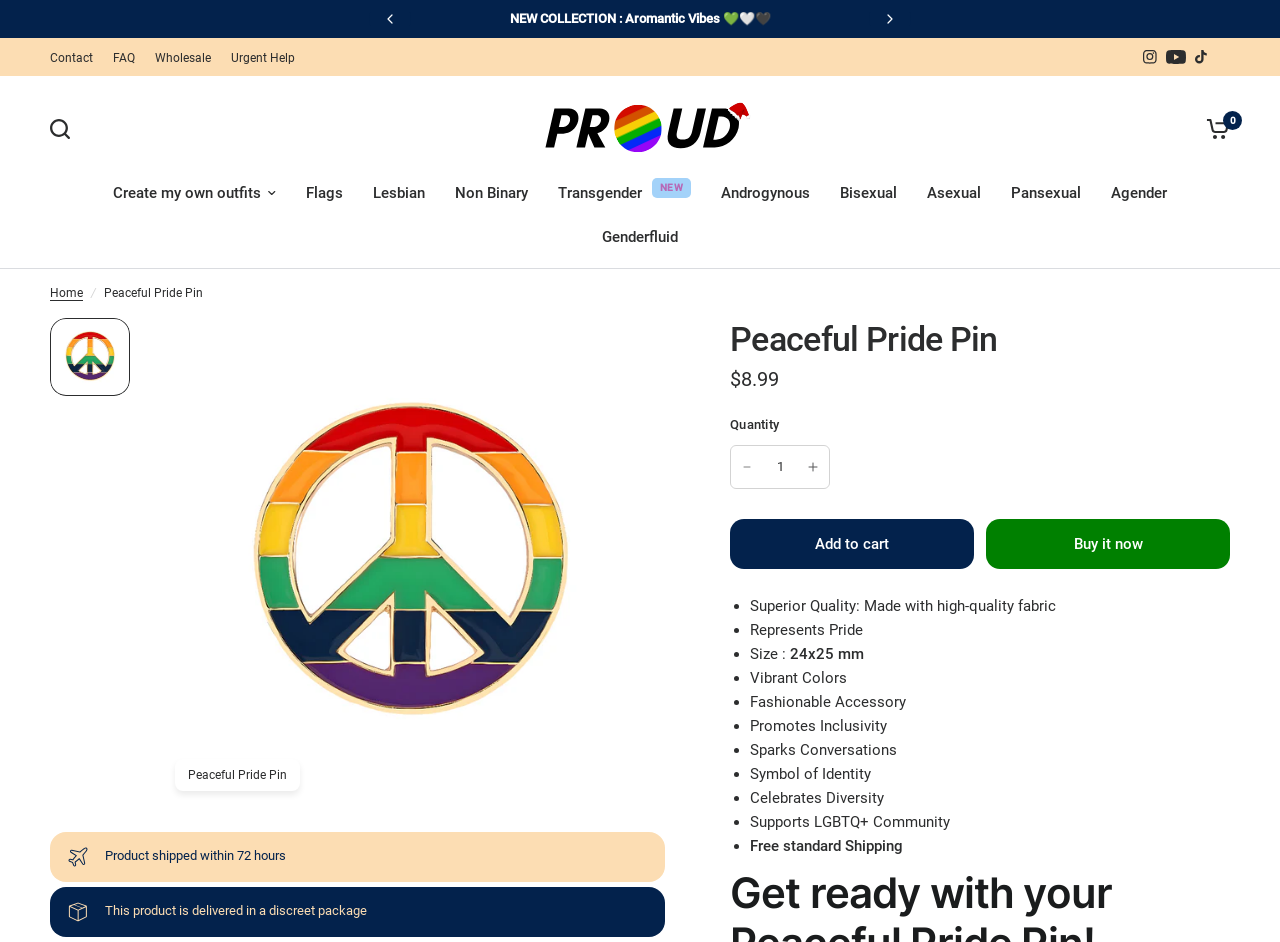Identify the bounding box coordinates of the clickable section necessary to follow the following instruction: "Search for a product". The coordinates should be presented as four float numbers from 0 to 1, i.e., [left, top, right, bottom].

[0.039, 0.126, 0.062, 0.147]